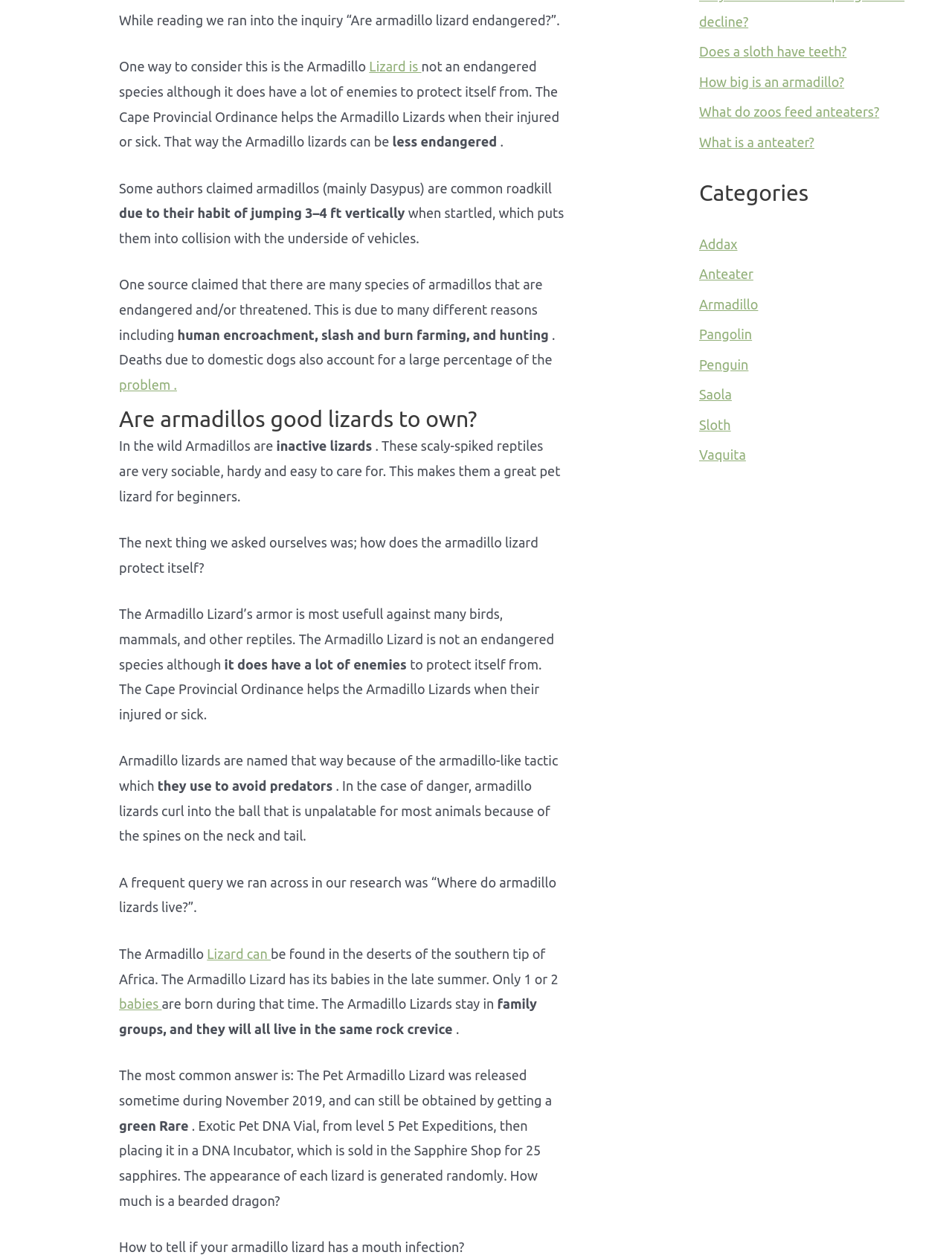Predict the bounding box coordinates of the UI element that matches this description: "Lizard can". The coordinates should be in the format [left, top, right, bottom] with each value between 0 and 1.

[0.217, 0.752, 0.284, 0.764]